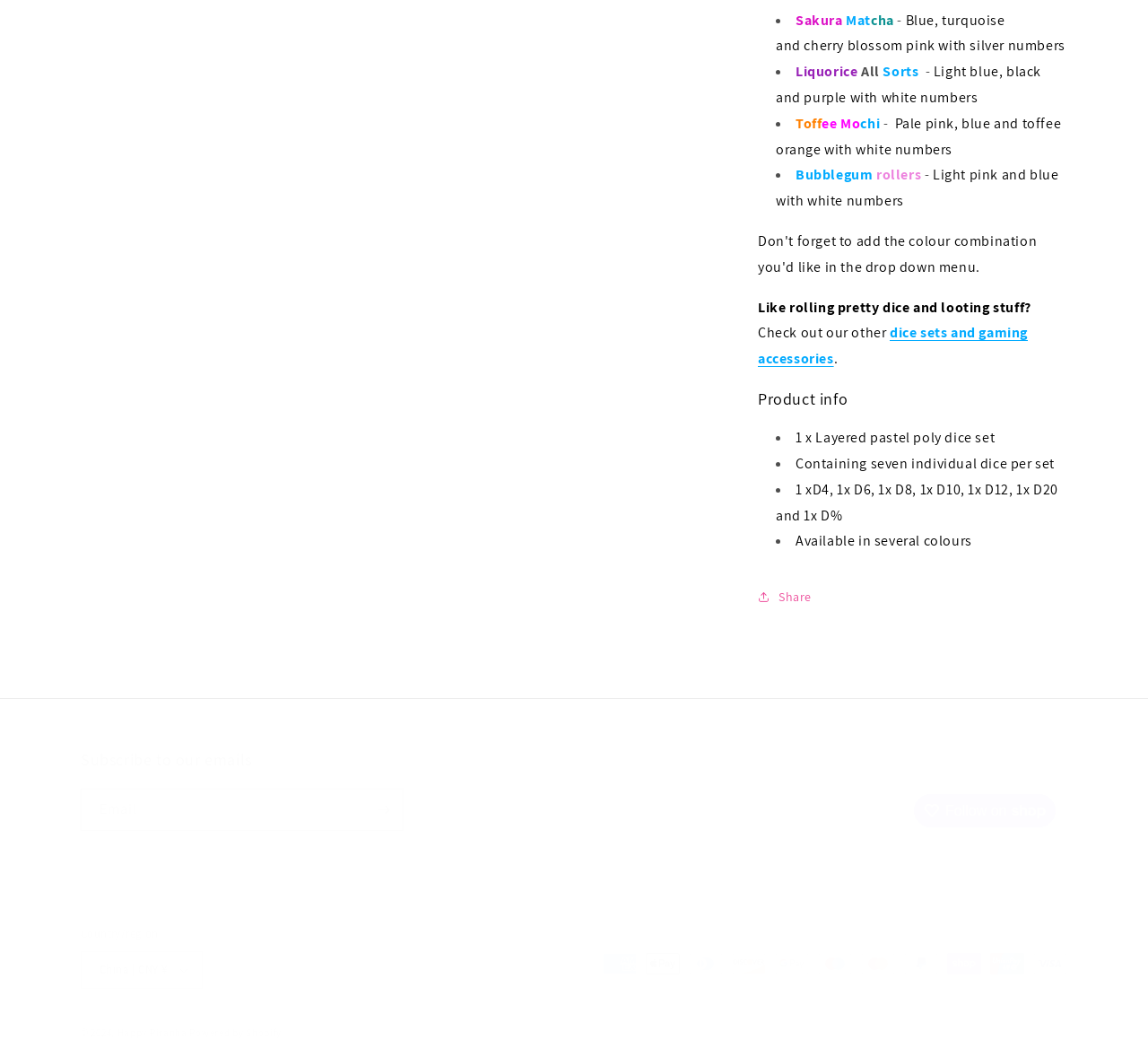Locate the UI element described by Powered by Shopify and provide its bounding box coordinates. Use the format (top-left x, top-left y, bottom-right x, bottom-right y) with all values as floating point numbers between 0 and 1.

[0.165, 0.971, 0.245, 0.983]